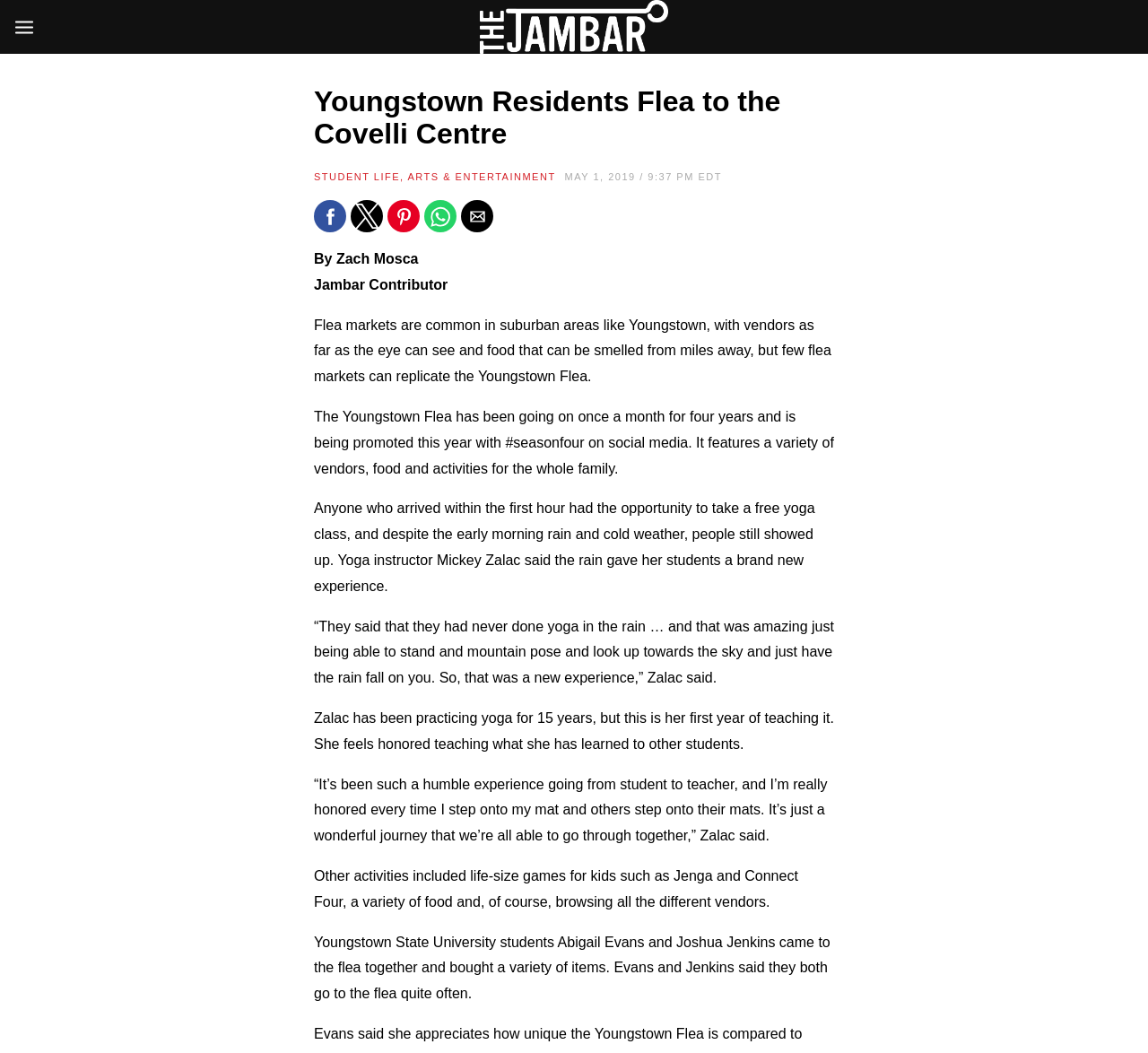Identify and provide the main heading of the webpage.

Youngstown Residents Flea to the Covelli Centre